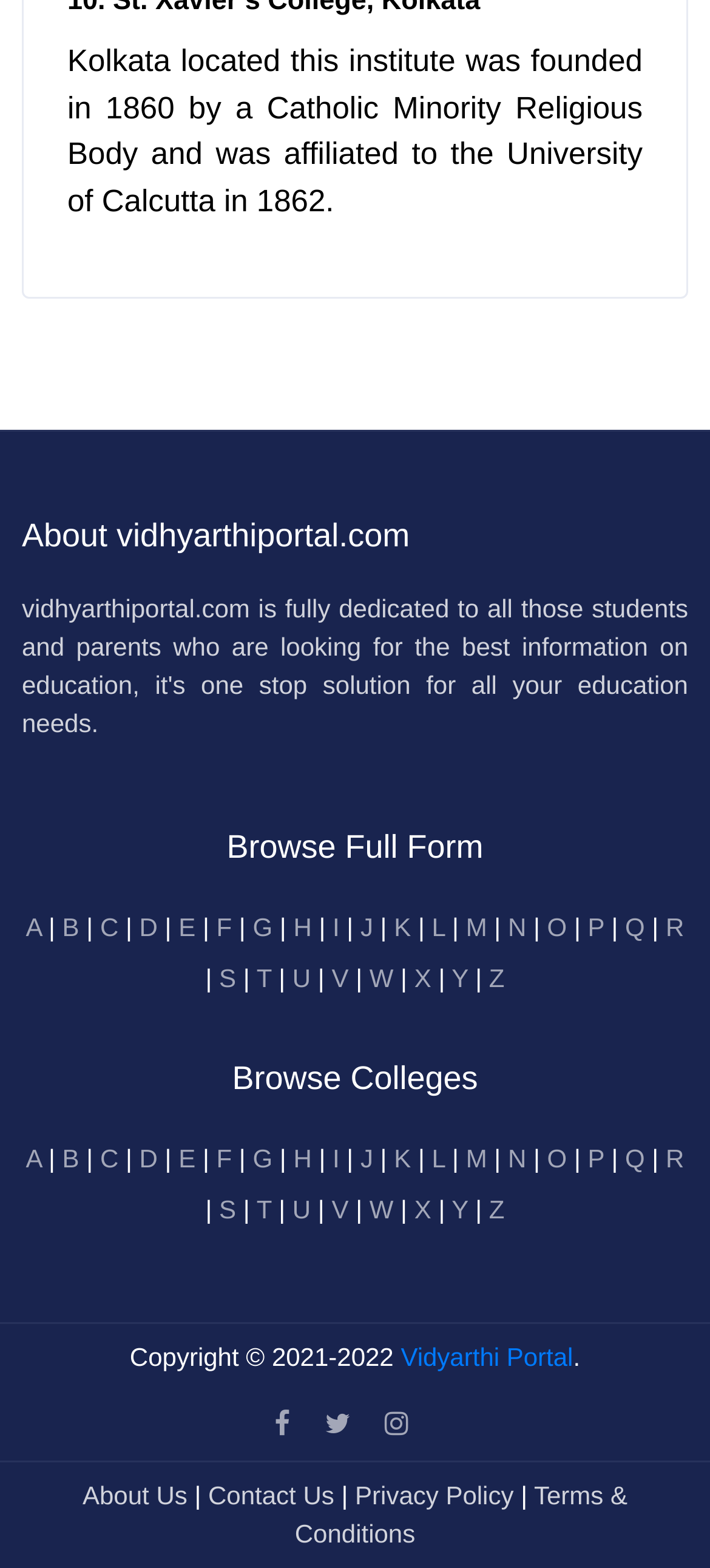Identify the bounding box coordinates of the section that should be clicked to achieve the task described: "Click on link Vidyarthi Portal".

[0.564, 0.856, 0.807, 0.875]